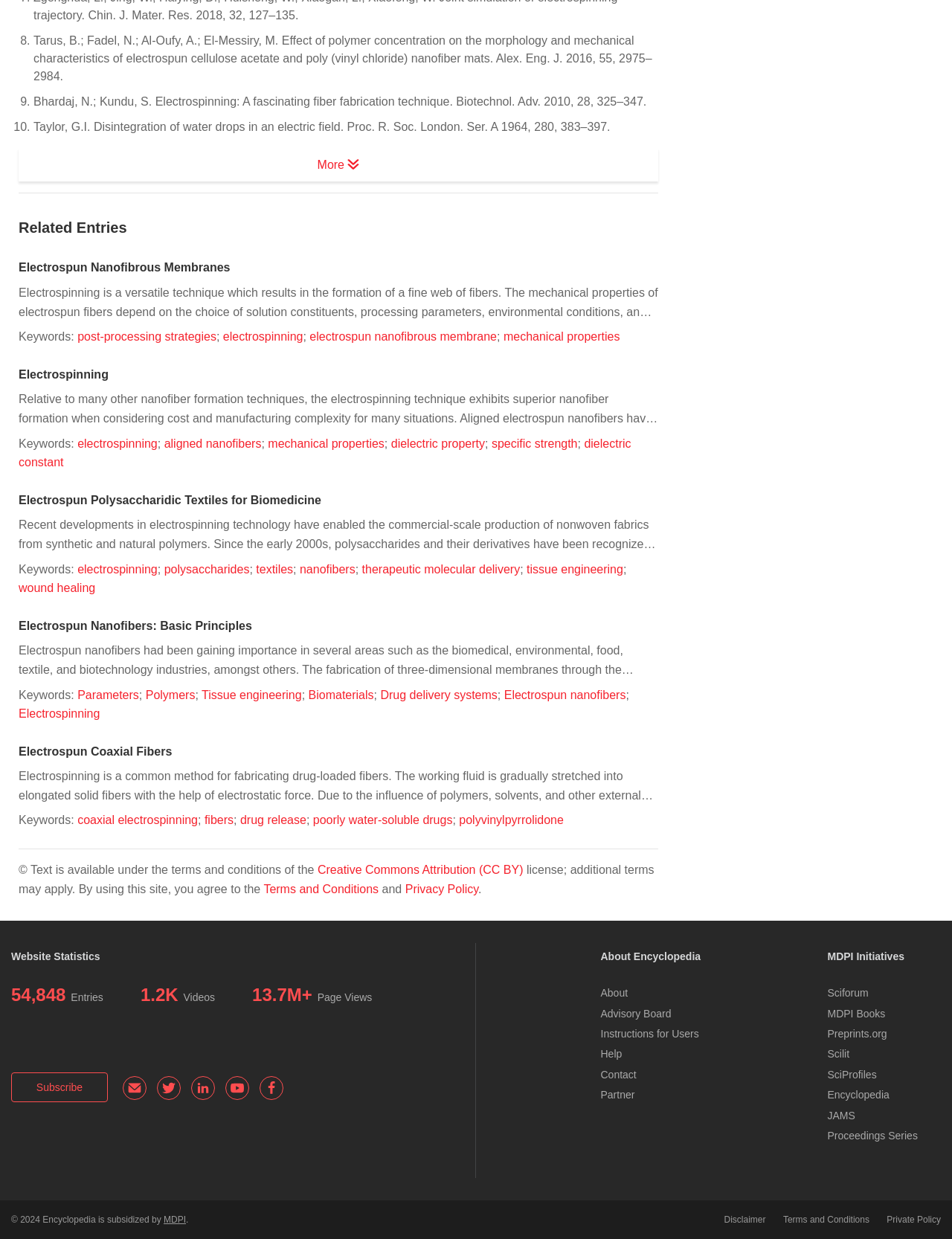Please specify the bounding box coordinates for the clickable region that will help you carry out the instruction: "Click on 'Electrospun Nanofibrous Membranes'".

[0.02, 0.211, 0.242, 0.221]